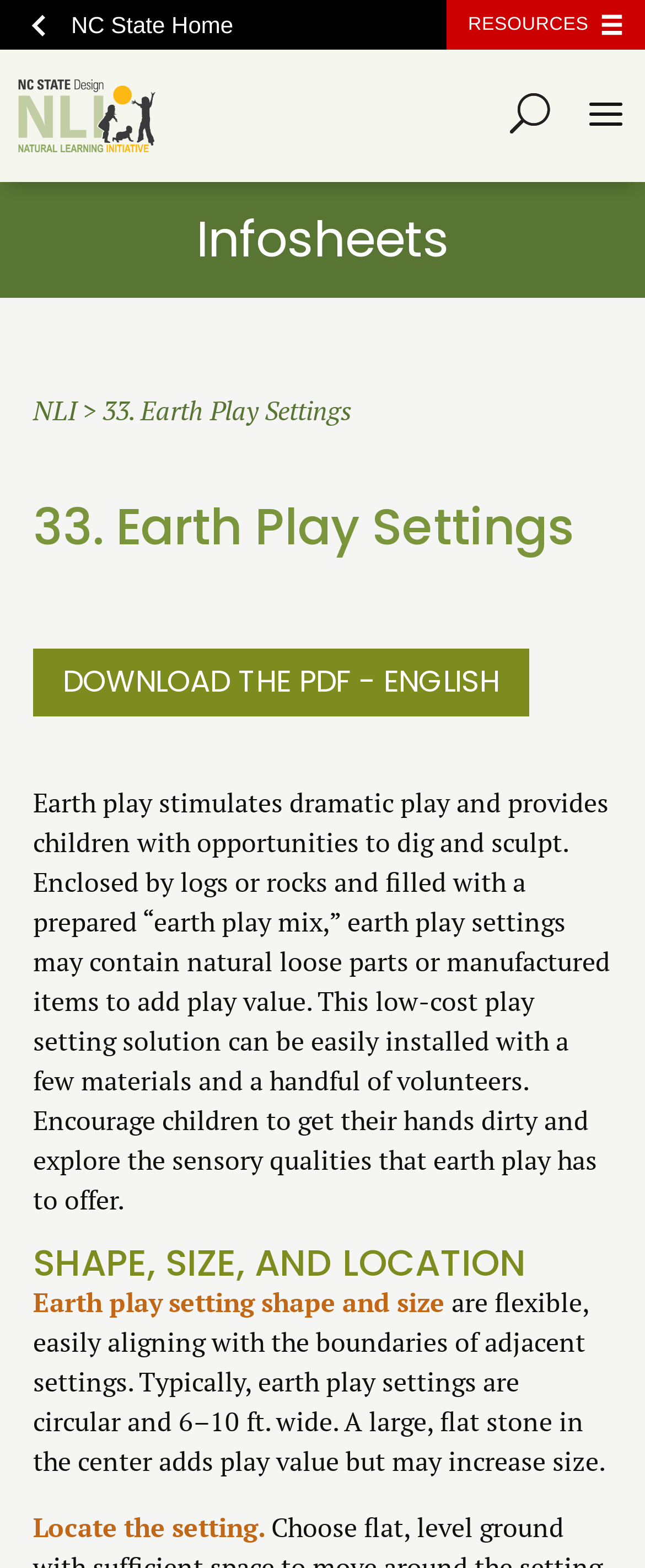What is the material used to fill earth play settings?
Using the information from the image, give a concise answer in one word or a short phrase.

Earth play mix